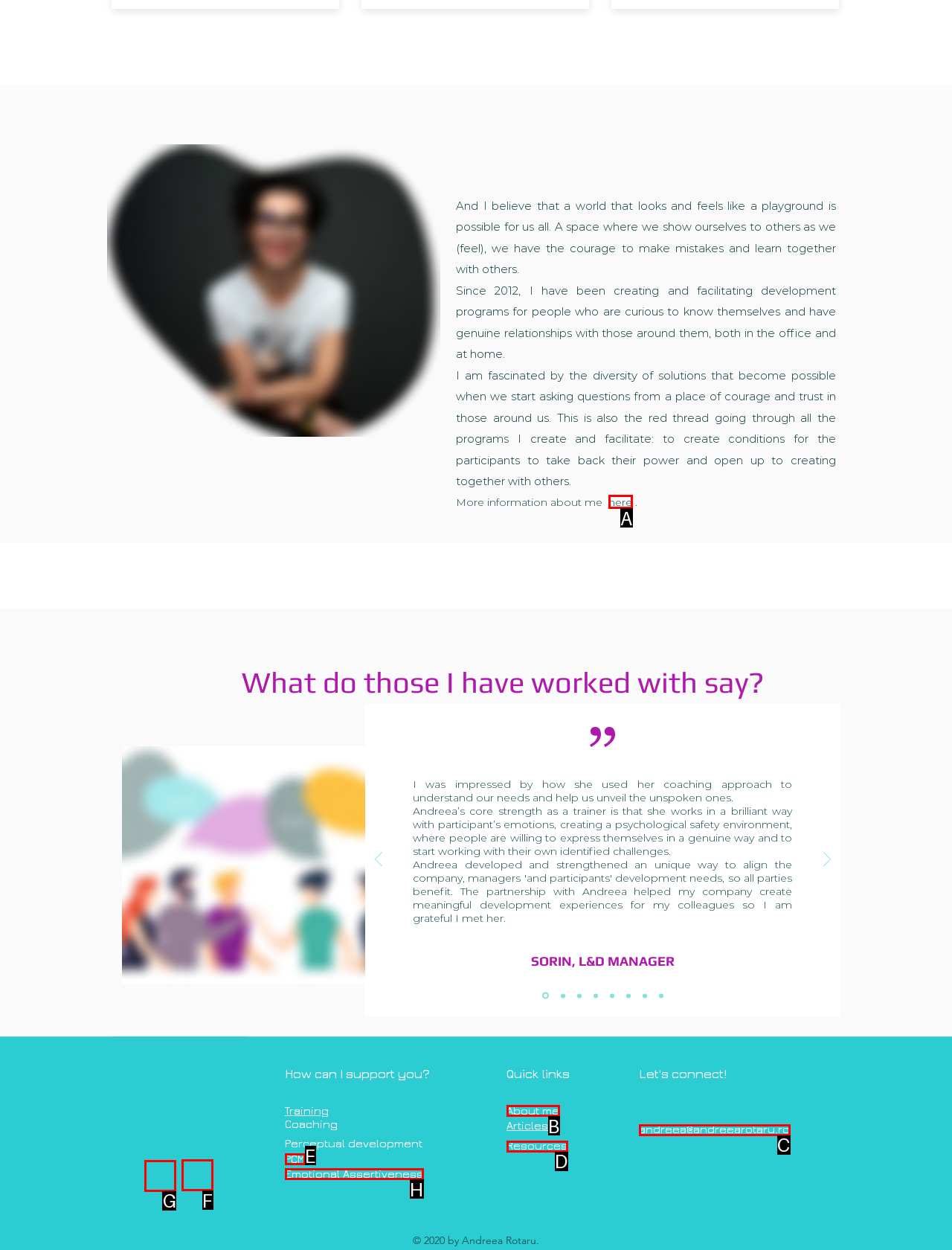For the task: Check out Andreea Rotaru's Instagram profile, tell me the letter of the option you should click. Answer with the letter alone.

G